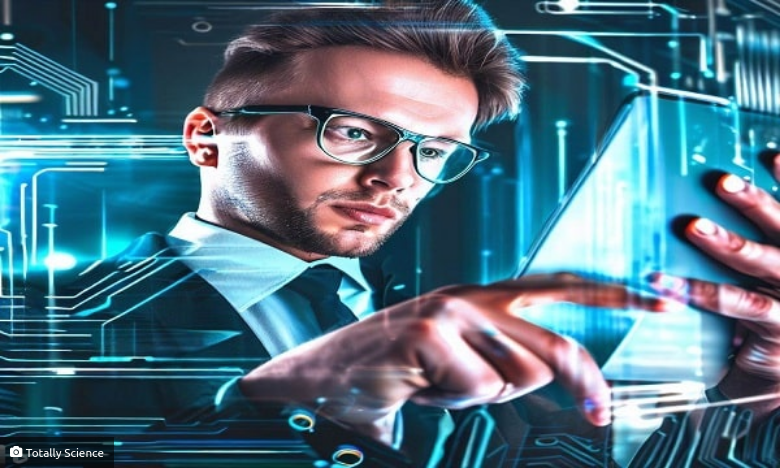What is the theme of the image?
Based on the image, give a concise answer in the form of a single word or short phrase.

Totally Science